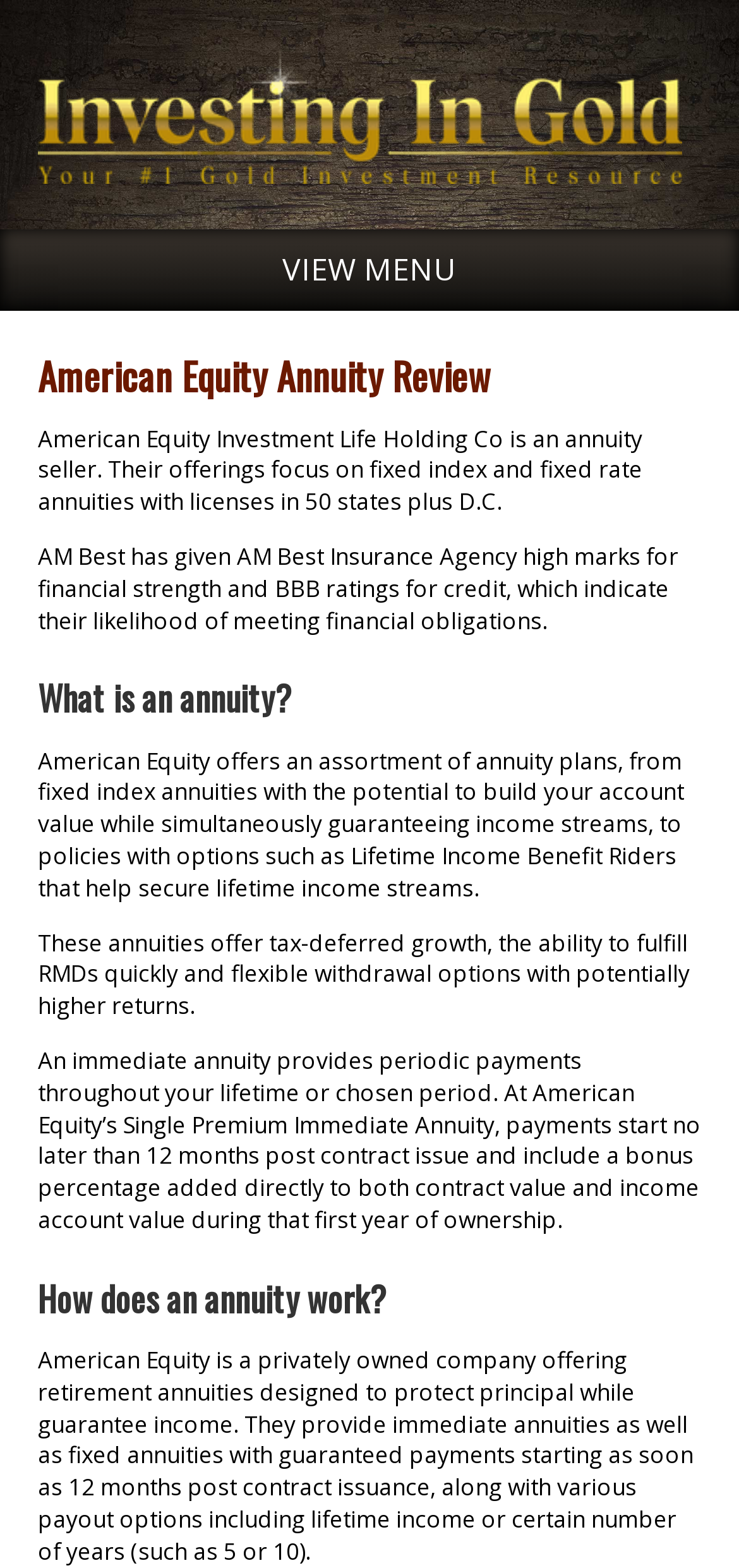How soon can payments start with American Equity's annuity?
Please provide a single word or phrase as your answer based on the image.

12 months